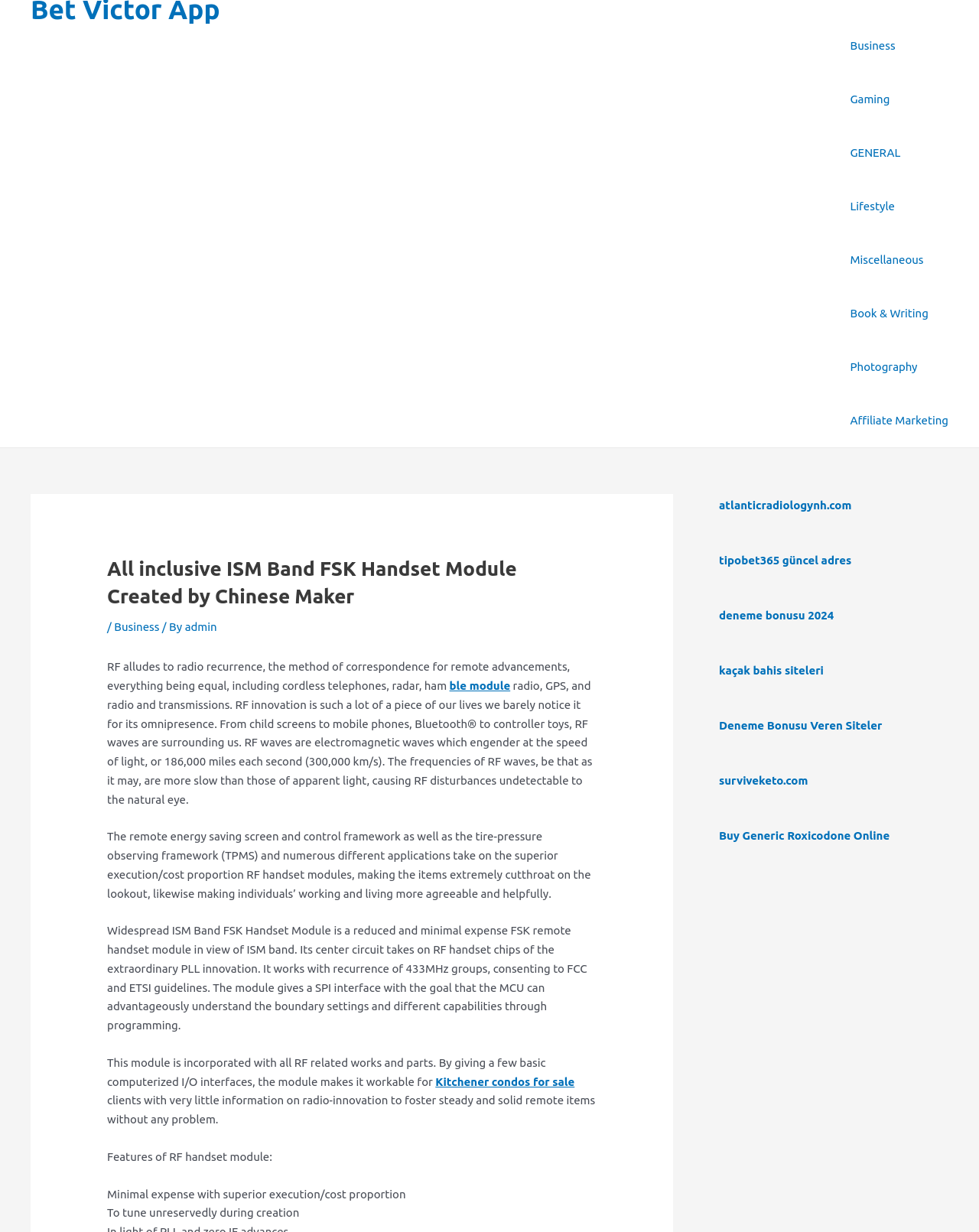What is the advantage of the RF handset module?
Answer with a single word or phrase by referring to the visual content.

Low cost with high performance